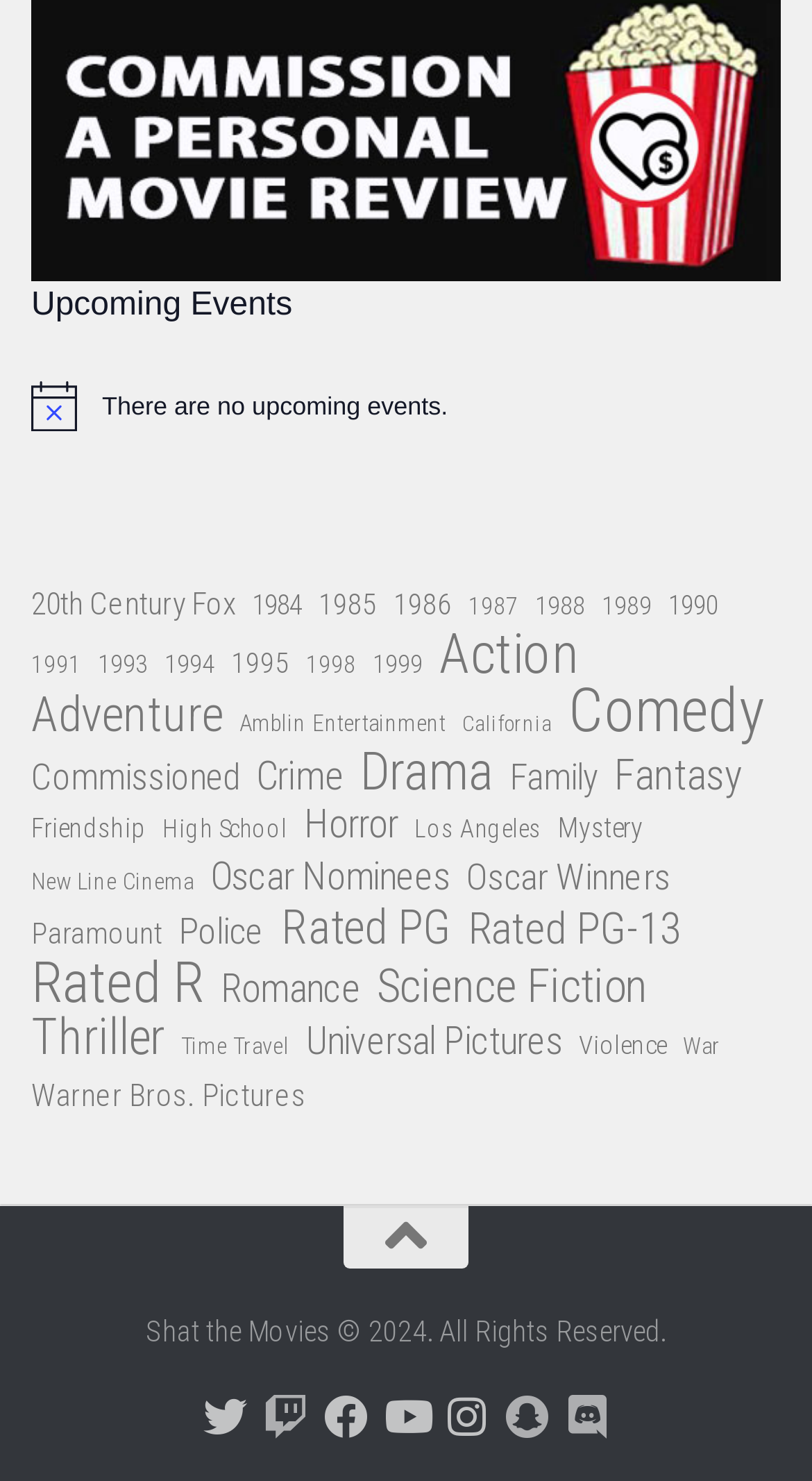Respond with a single word or phrase to the following question:
How many links are there on the webpage?

254